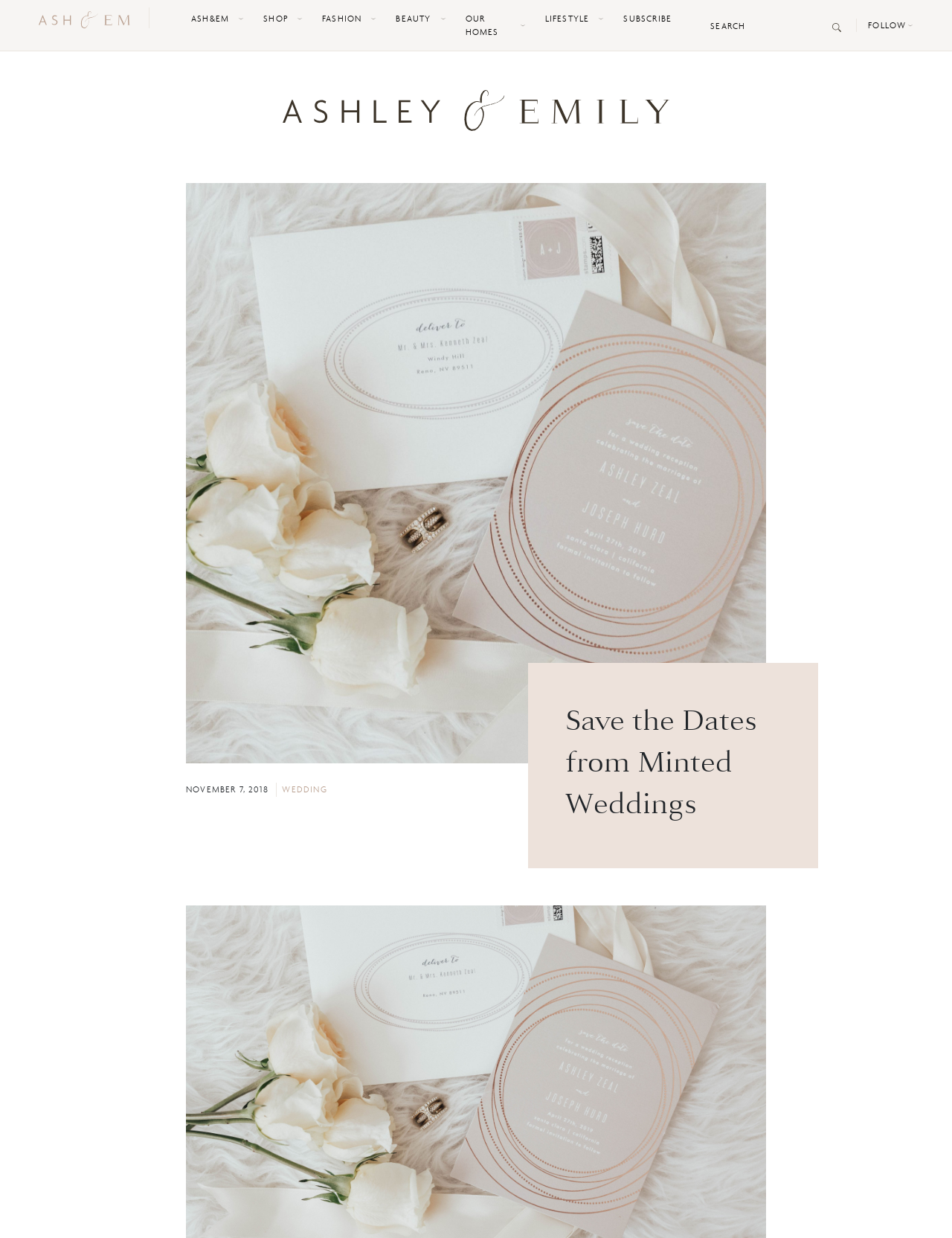Can you pinpoint the bounding box coordinates for the clickable element required for this instruction: "Search for something"? The coordinates should be four float numbers between 0 and 1, i.e., [left, top, right, bottom].

[0.745, 0.013, 0.889, 0.028]